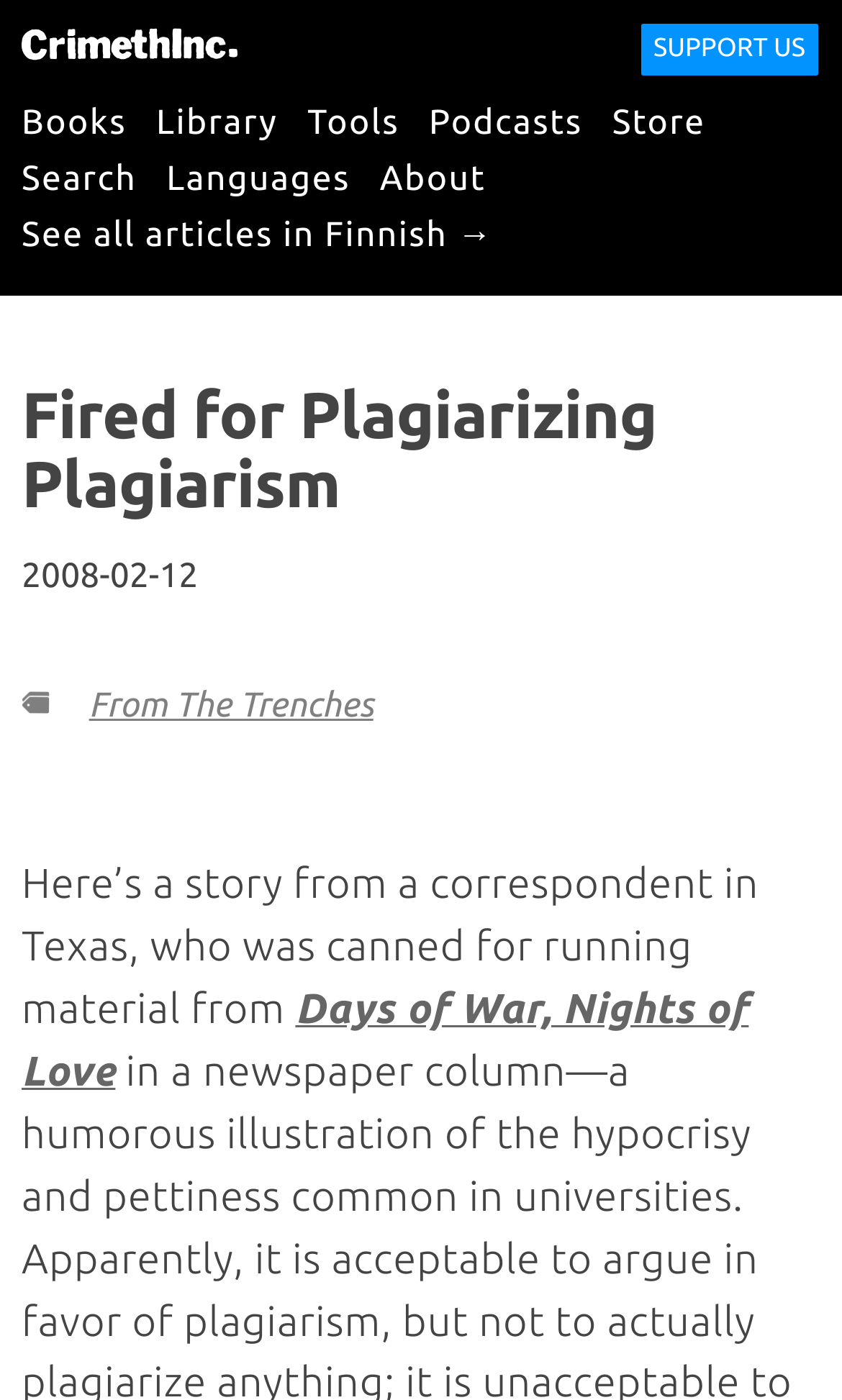Please identify the bounding box coordinates of the element that needs to be clicked to perform the following instruction: "support us".

[0.758, 0.015, 0.974, 0.055]